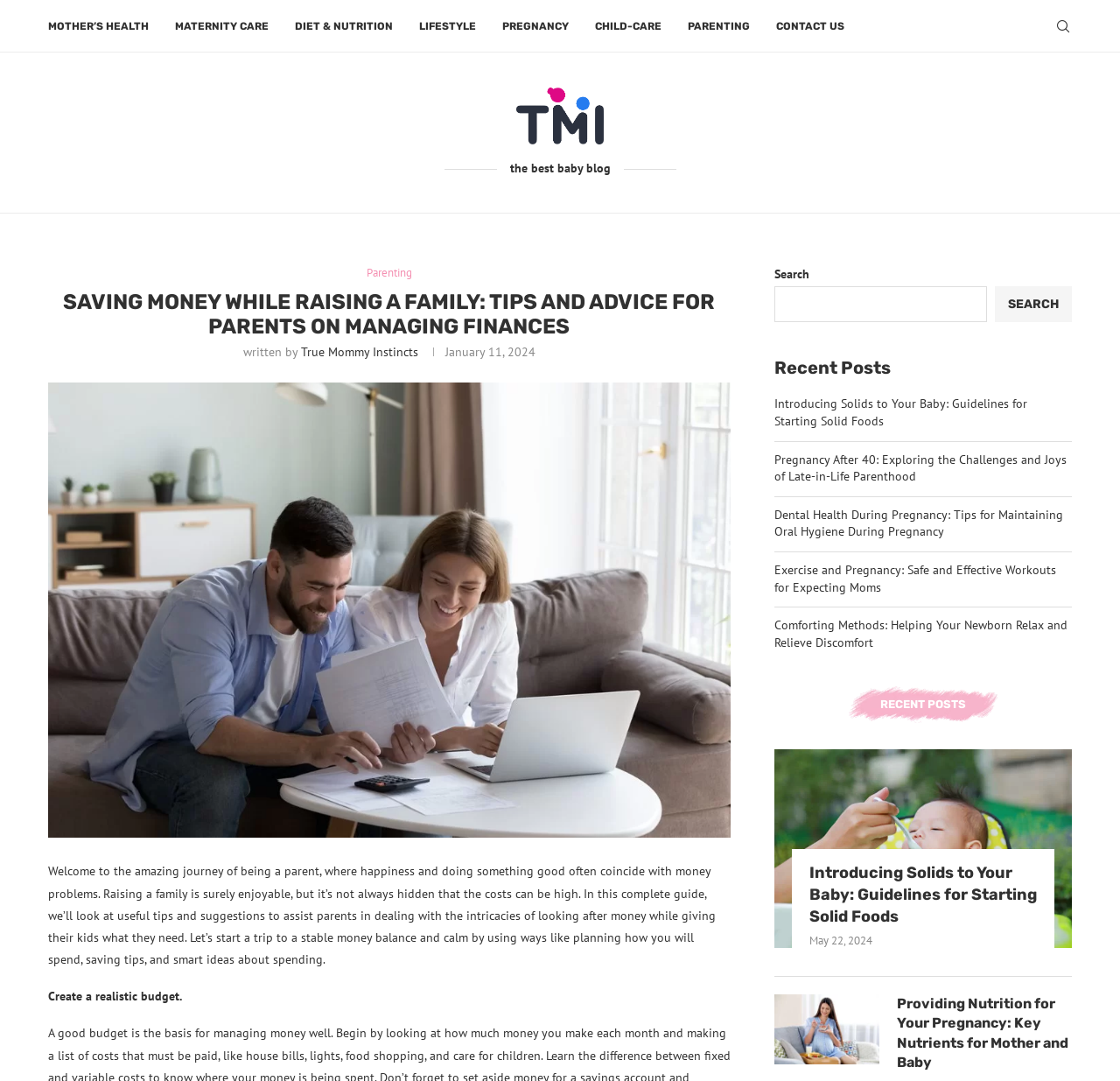Explain in detail what is displayed on the webpage.

This webpage is about parenting and personal finance, specifically providing tips and advice for parents on managing their finances while raising a family. At the top of the page, there is a navigation menu with links to various categories such as "MOTHER'S HEALTH", "MATERNITY CARE", "DIET & NUTRITION", and more. 

Below the navigation menu, there is a logo and a tagline that reads "the best baby blog". The main content of the page starts with a heading that reads "SAVING MONEY WHILE RAISING A FAMILY: TIPS AND ADVICE FOR PARENTS ON MANAGING FINANCES". 

The article begins with an introduction that discusses the challenges of raising a family while managing finances. It then provides a comprehensive guide to helping parents deal with the intricacies of managing their money while providing for their children. The guide includes tips on creating a realistic budget, planning expenses, and smart ideas for spending.

On the right side of the page, there is a search bar and a section titled "Recent Posts" that lists several article links related to parenting and pregnancy, such as "Introducing Solids to Your Baby: Guidelines for Starting Solid Foods" and "Pregnancy After 40: Exploring the Challenges and Joys of Late-in-Life Parenthood". Each article link has a corresponding date and time stamp.